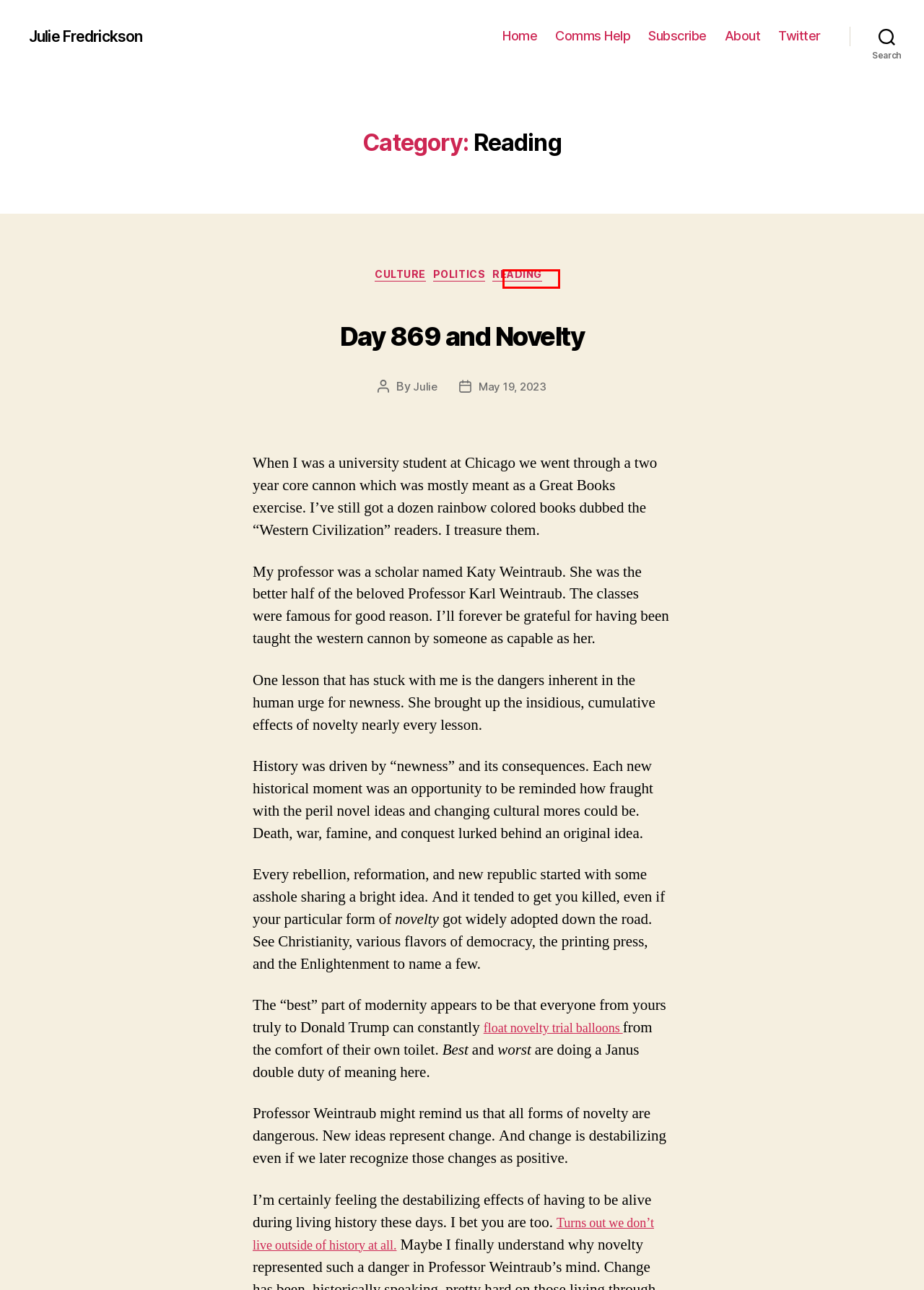Given a webpage screenshot with a red bounding box around a particular element, identify the best description of the new webpage that will appear after clicking on the element inside the red bounding box. Here are the candidates:
A. Julie – Julie Fredrickson
B. Politics – Julie Fredrickson
C. Existential risk, AI, and the inevitable turn in human history - Marginal REVOLUTION
D. Day 869 and Novelty – Julie Fredrickson
E. Reading – Julie Fredrickson
F. Subscribe – Julie Fredrickson
G. Julie Fredrickson
H. Culture – Julie Fredrickson

E